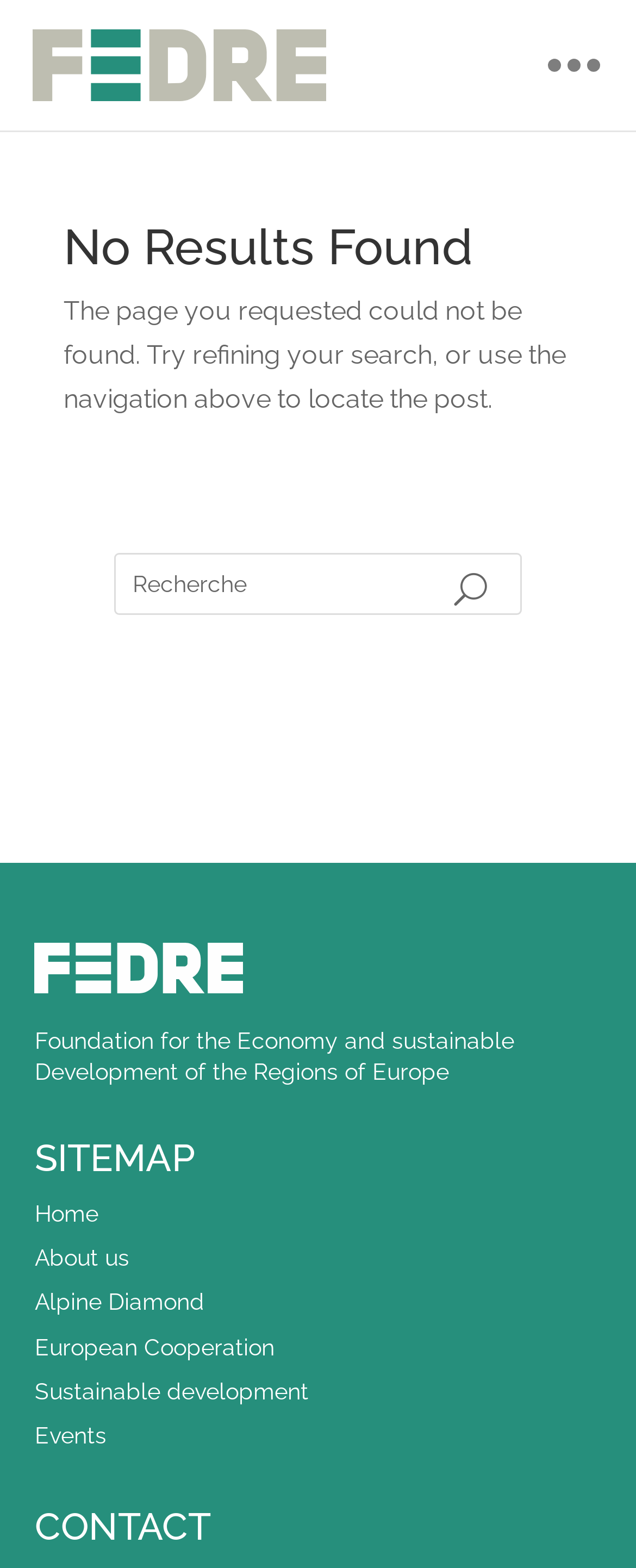Please provide a comprehensive answer to the question below using the information from the image: What is the contact section of the website?

The contact section of the website can be found at the bottom of the page, where the heading 'CONTACT' is displayed, indicating that this section is related to getting in touch with the organization.